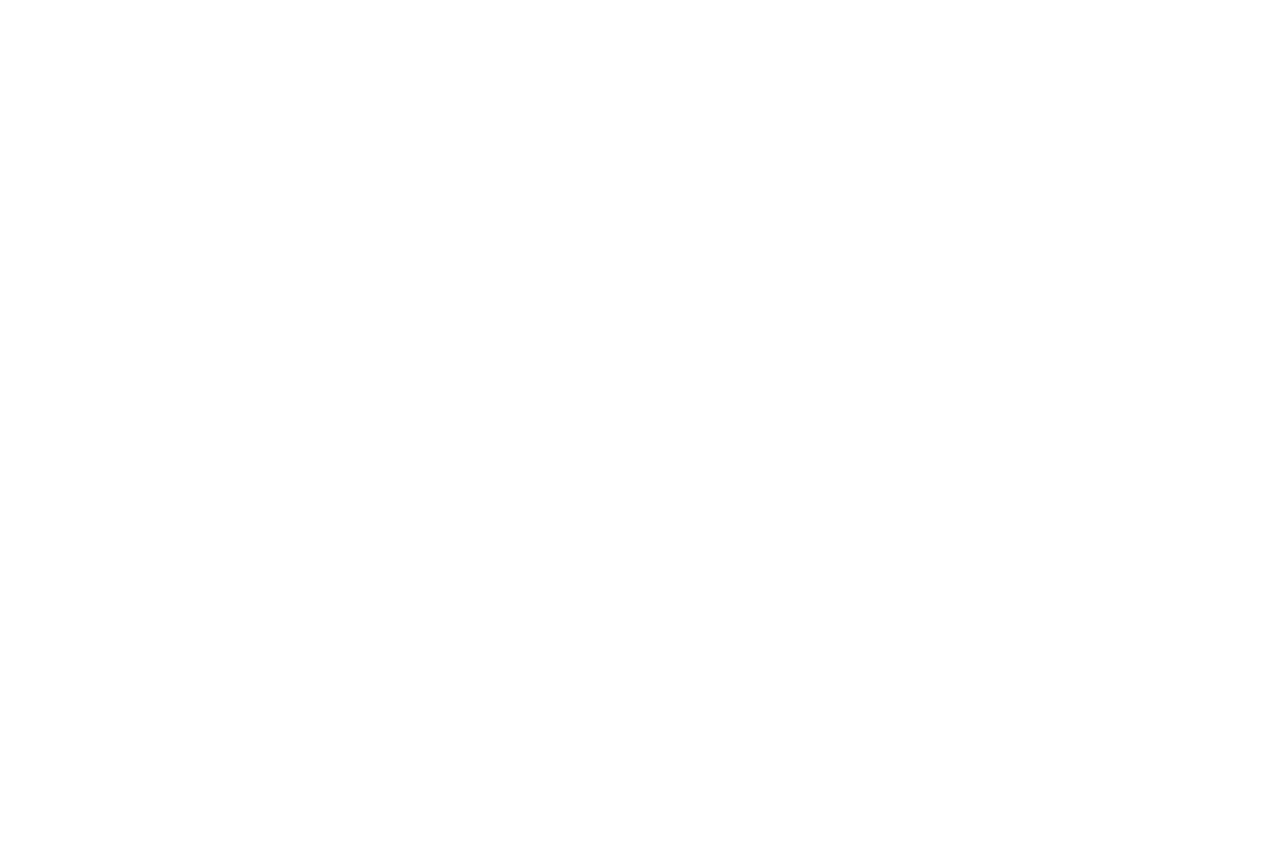Determine the bounding box coordinates for the HTML element mentioned in the following description: "Directions". The coordinates should be a list of four floats ranging from 0 to 1, represented as [left, top, right, bottom].

[0.062, 0.874, 0.15, 0.898]